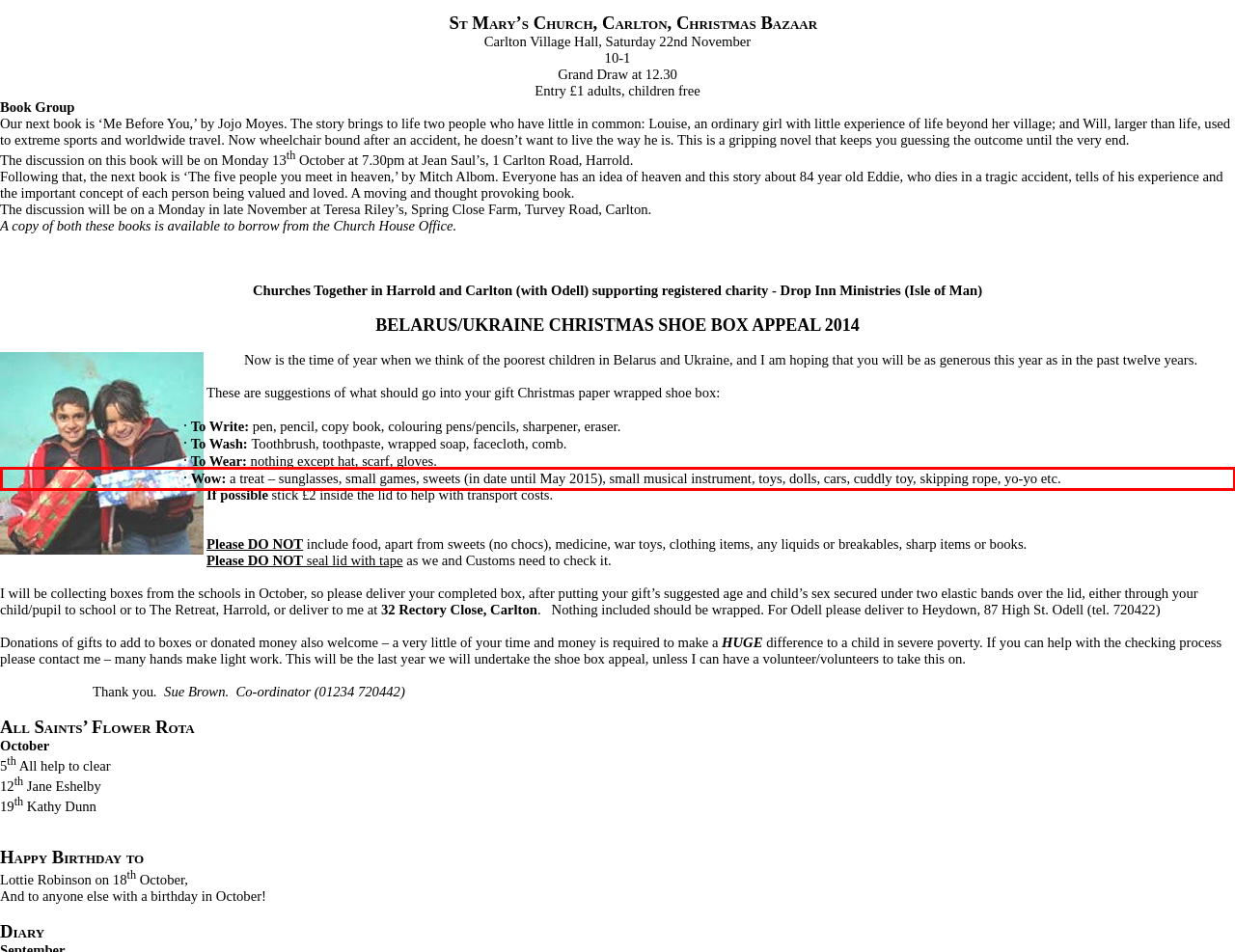Given a screenshot of a webpage with a red bounding box, please identify and retrieve the text inside the red rectangle.

· Wow: a treat – sunglasses, small games, sweets (in date until May 2015), small musical instrument, toys, dolls, cars, cuddly toy, skipping rope, yo-yo etc.